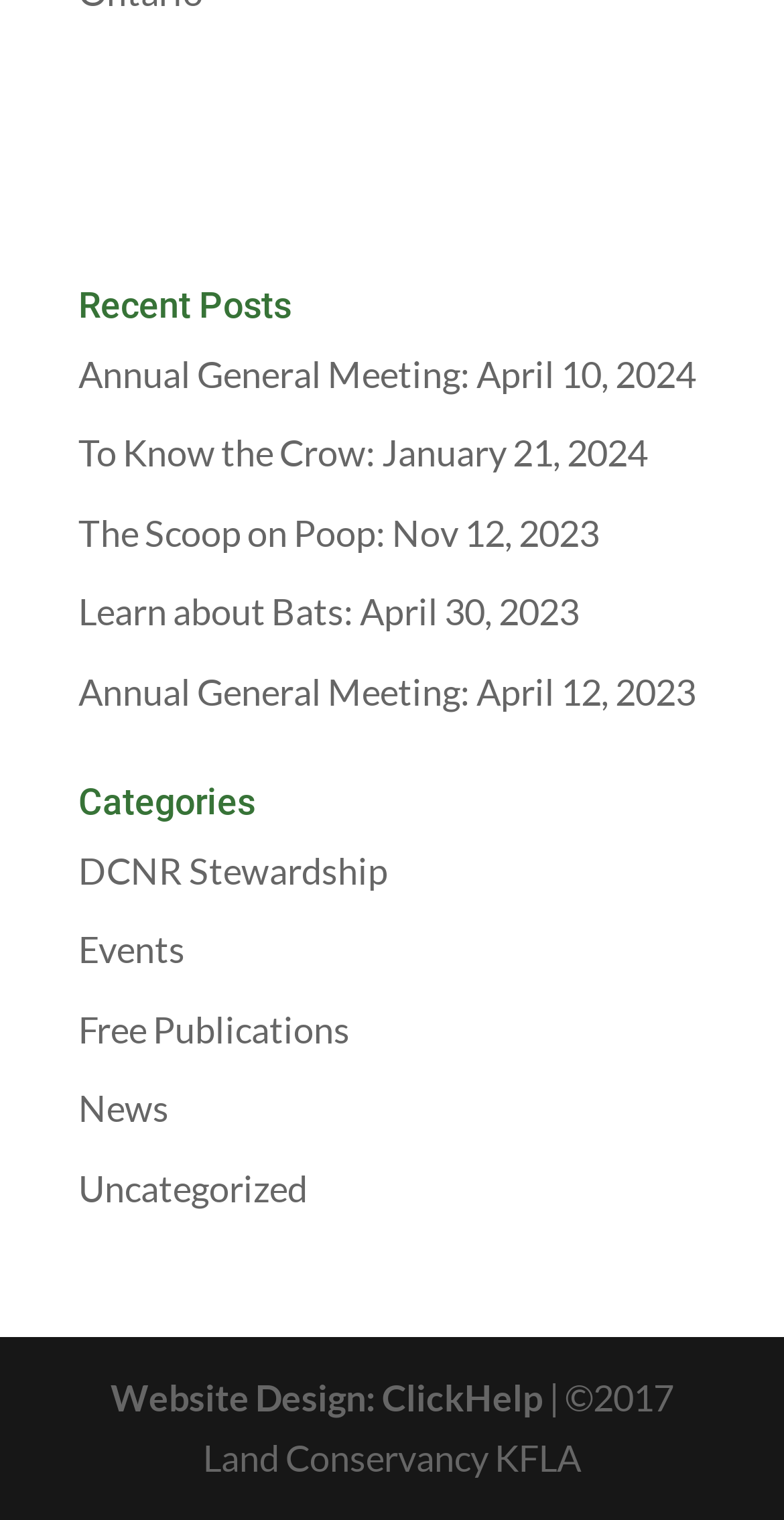Highlight the bounding box coordinates of the region I should click on to meet the following instruction: "view recent posts".

[0.1, 0.189, 0.9, 0.226]